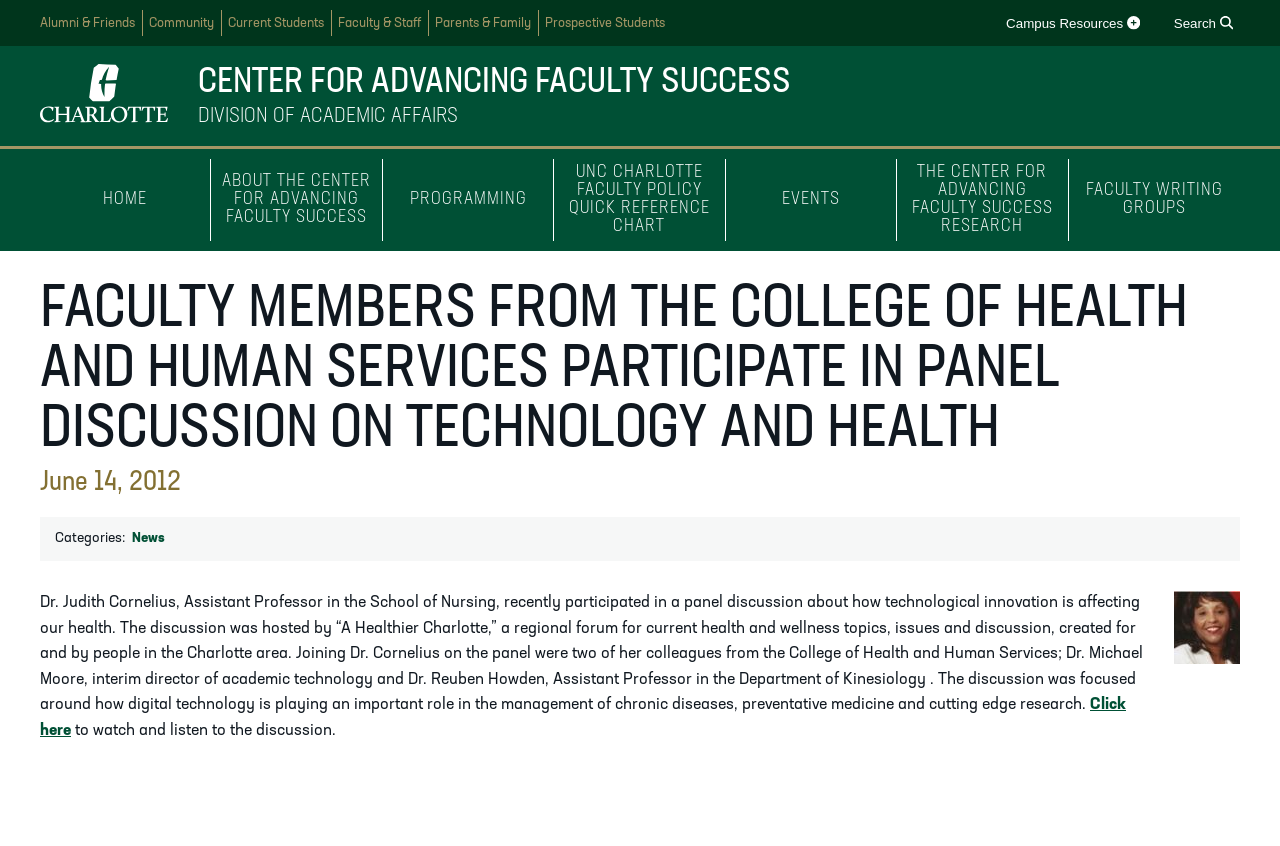Using the element description: "Visit Charlotte.edu .cls-1{fill:#fff;}", determine the bounding box coordinates. The coordinates should be in the format [left, top, right, bottom], with values between 0 and 1.

[0.031, 0.076, 0.131, 0.151]